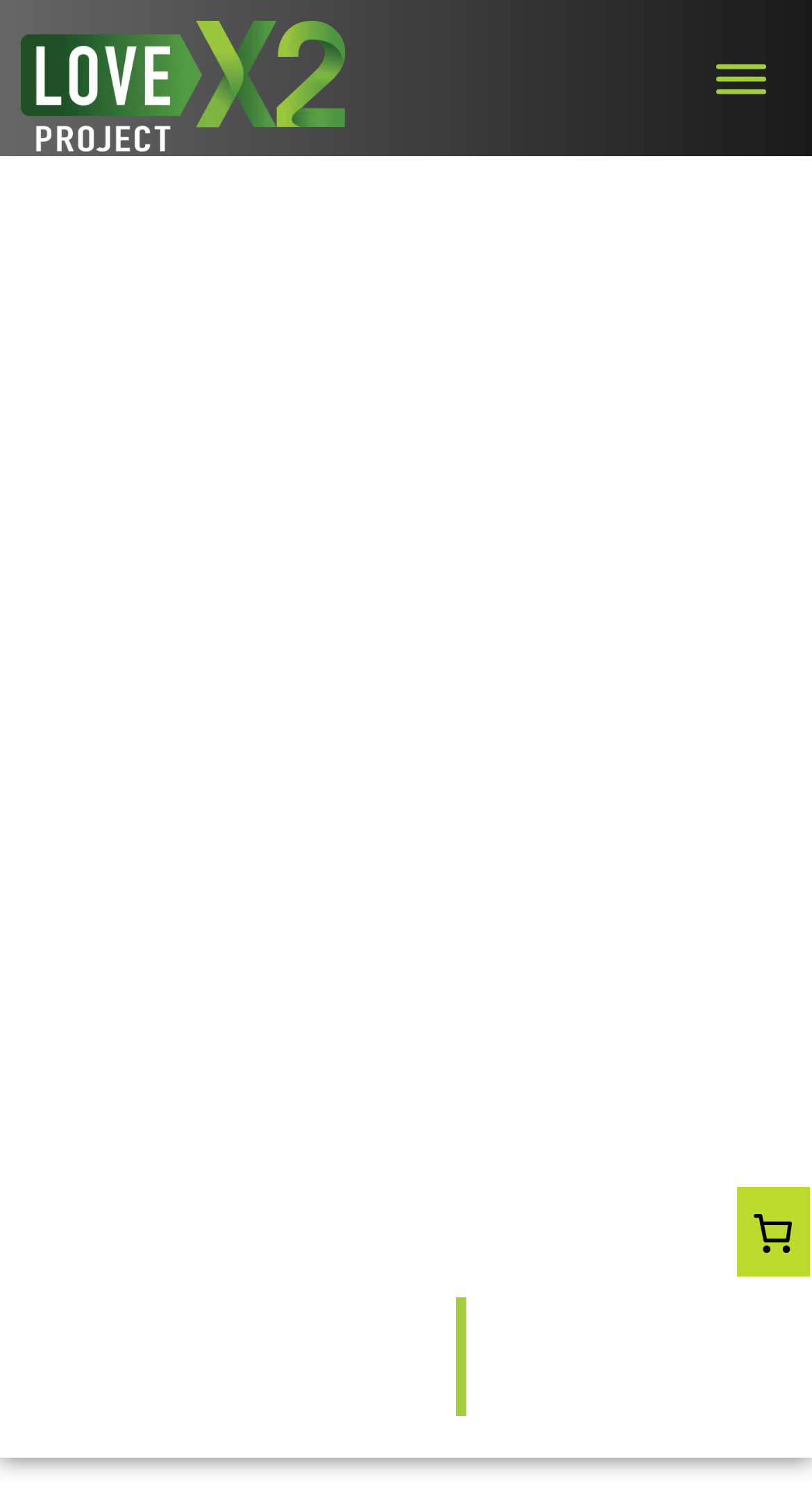Use one word or a short phrase to answer the question provided: 
What is the logo of the LoveX2 Project?

LoveX2 Project Logo